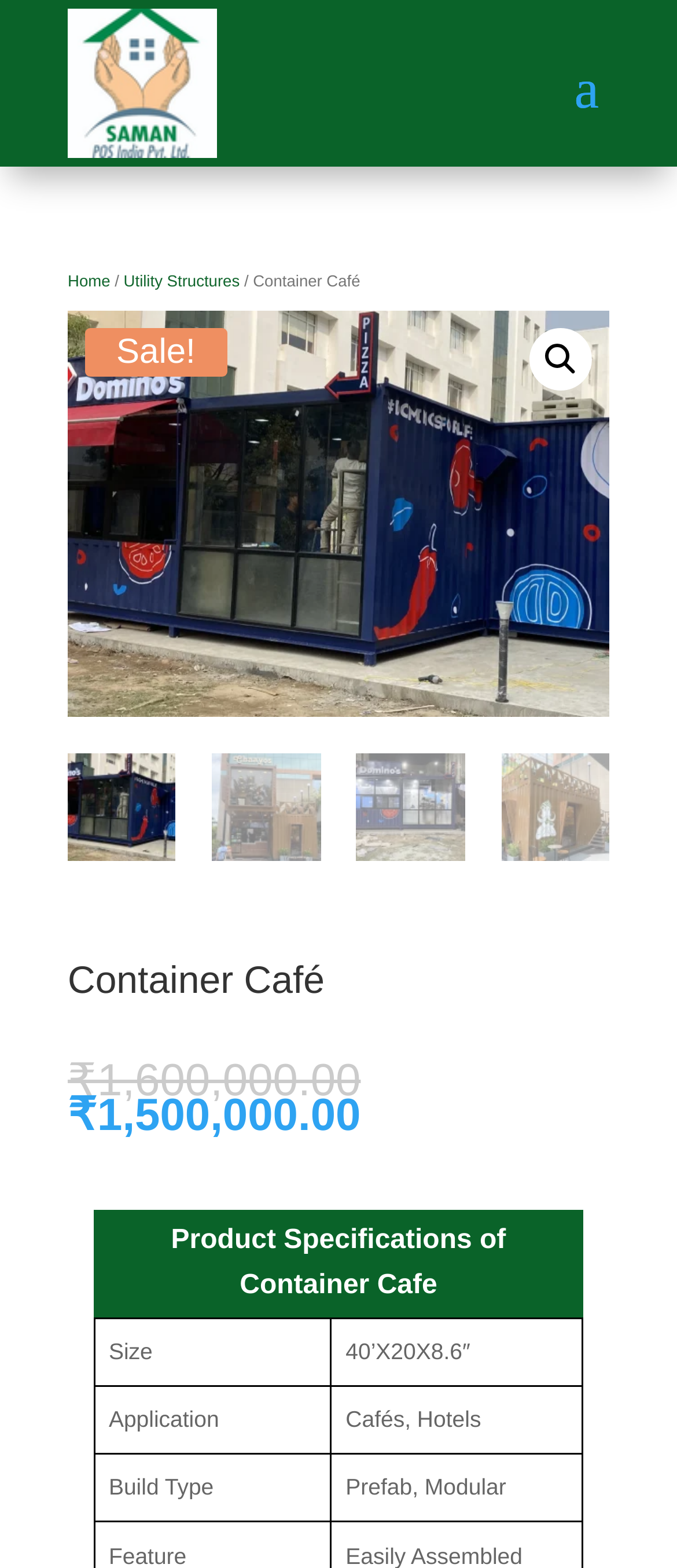Based on the image, provide a detailed and complete answer to the question: 
What is the build type of Container Café?

I found the build type of Container Café by looking at the product specifications table, where it is listed as 'Prefab, Modular' under the 'Build Type' column.